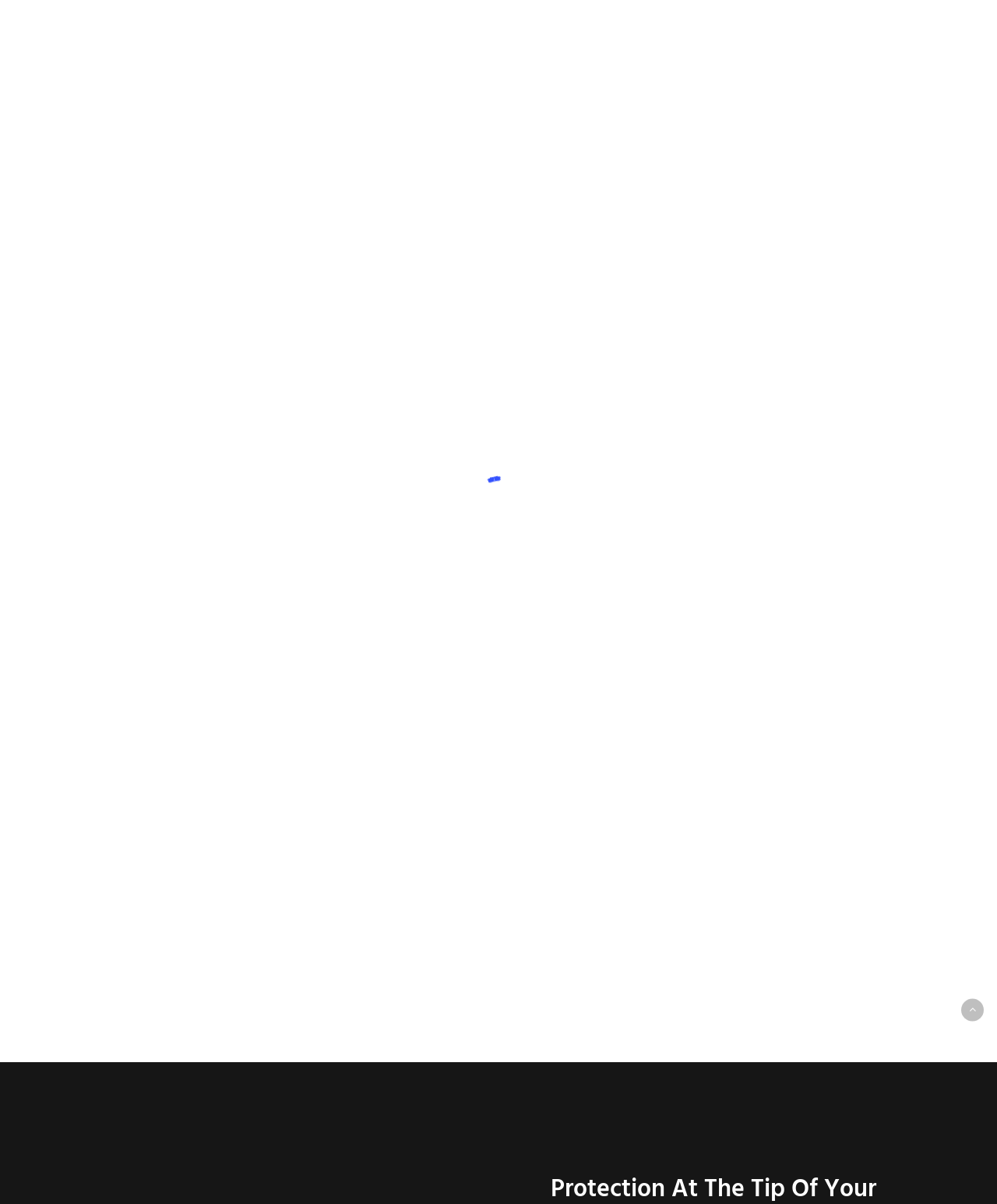Specify the bounding box coordinates of the area that needs to be clicked to achieve the following instruction: "close search".

[0.933, 0.064, 0.952, 0.075]